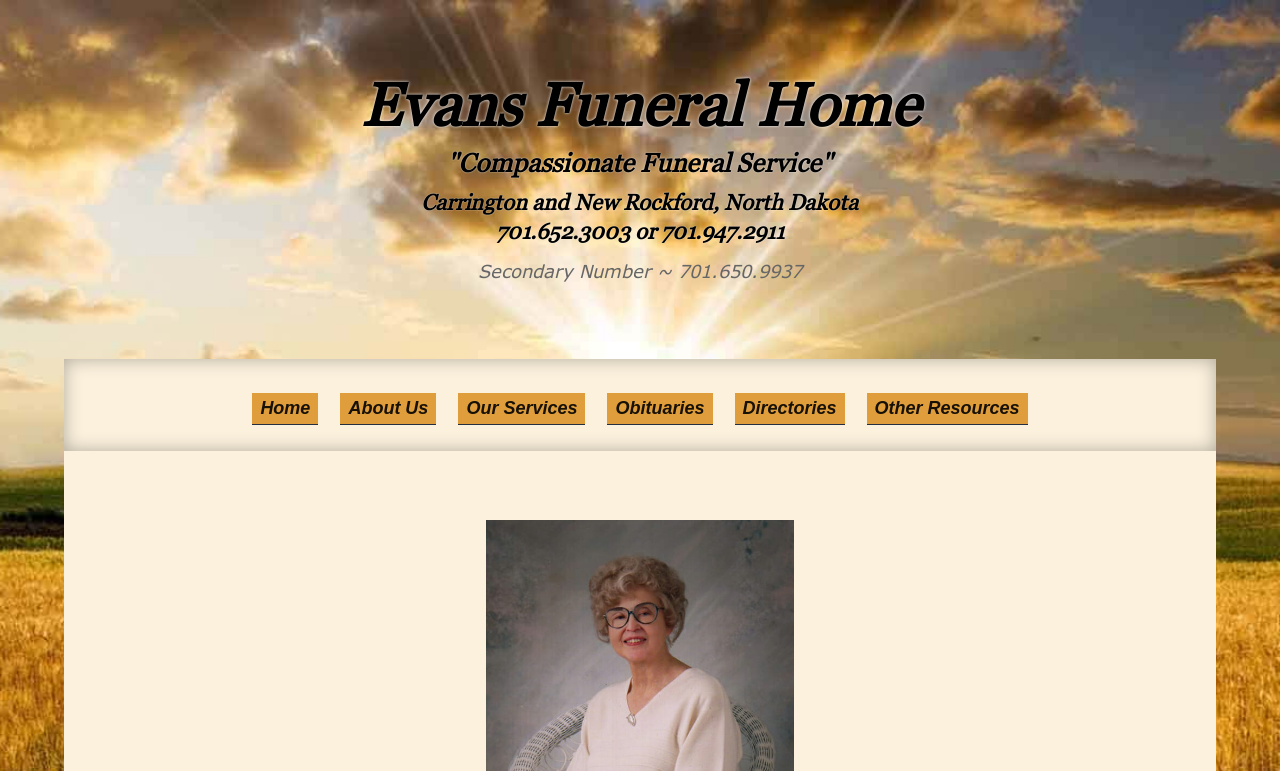Please answer the following question using a single word or phrase: 
What is the secondary phone number?

701.650.9937